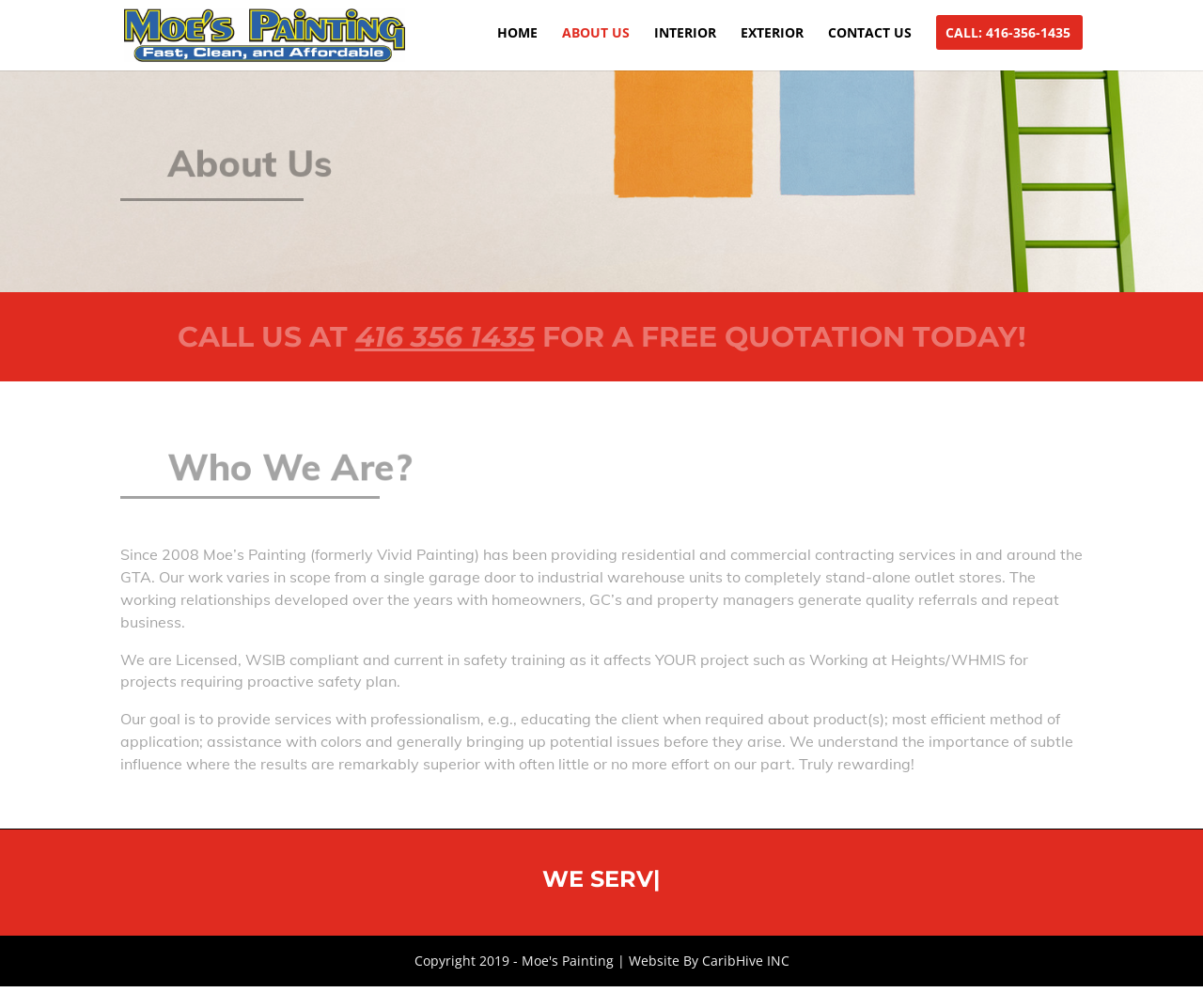What type of training does the company have?
Using the details from the image, give an elaborate explanation to answer the question.

The company has safety training, which is mentioned in the paragraph 'We are Licensed, WSIB compliant and current in safety training as it affects YOUR project such as Working at Heights/WHMIS for projects requiring proactive safety plan.'